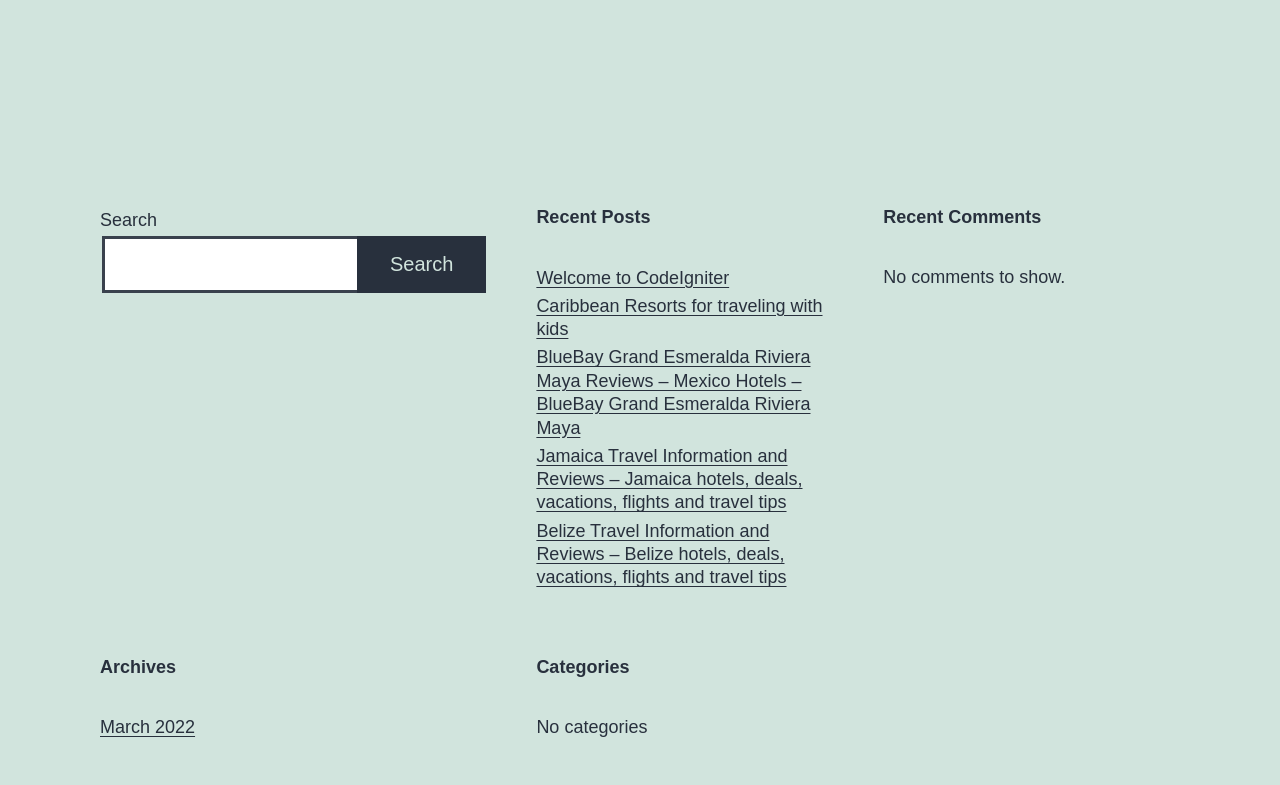What is the most recent archive?
Answer the question with as much detail as possible.

The 'Archives' section is present on the webpage, and it contains a link element with the text 'March 2022'. This is likely the most recent archive, as it is the only one listed.